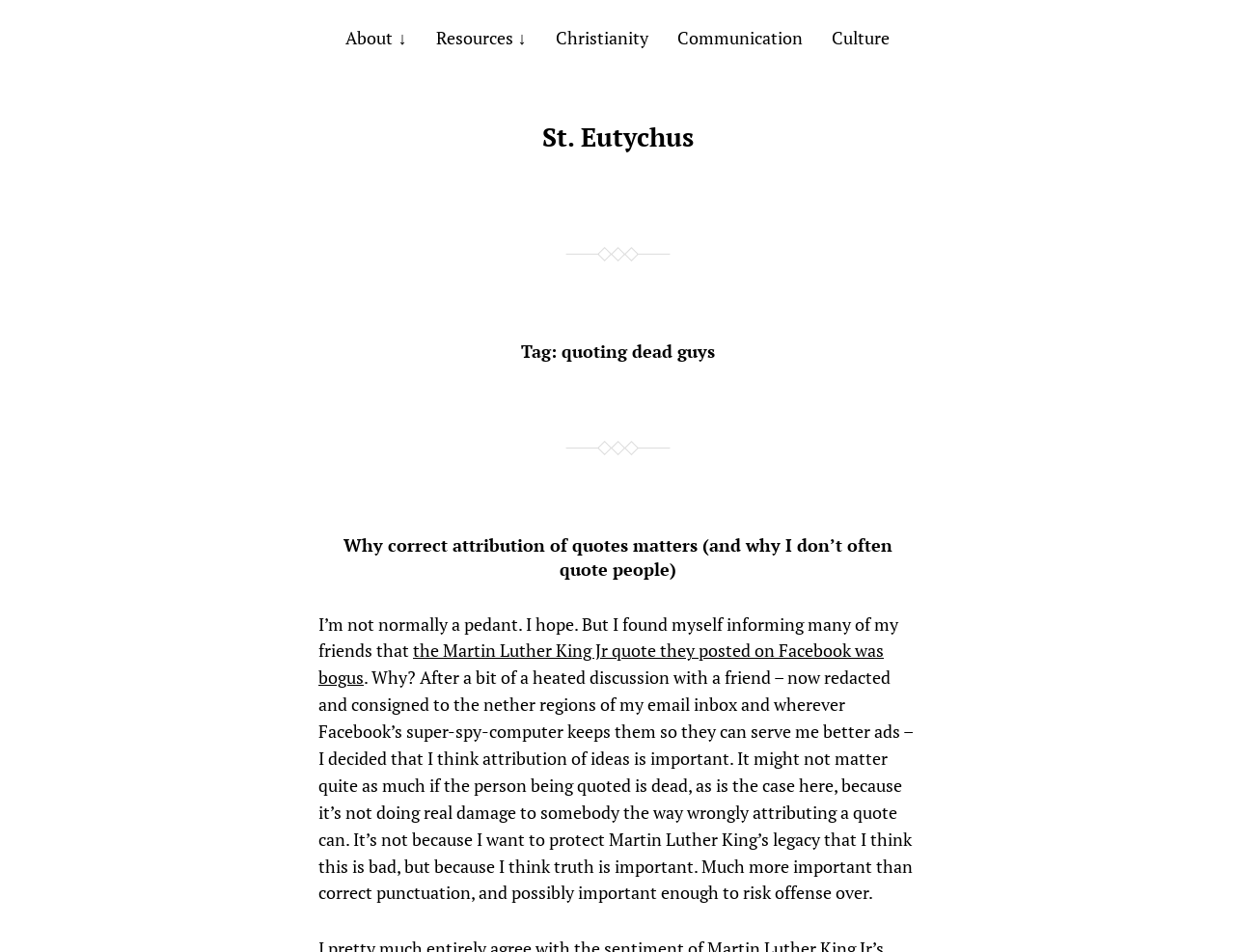Locate the bounding box coordinates of the element you need to click to accomplish the task described by this instruction: "read article about correct attribution of quotes".

[0.278, 0.56, 0.722, 0.61]